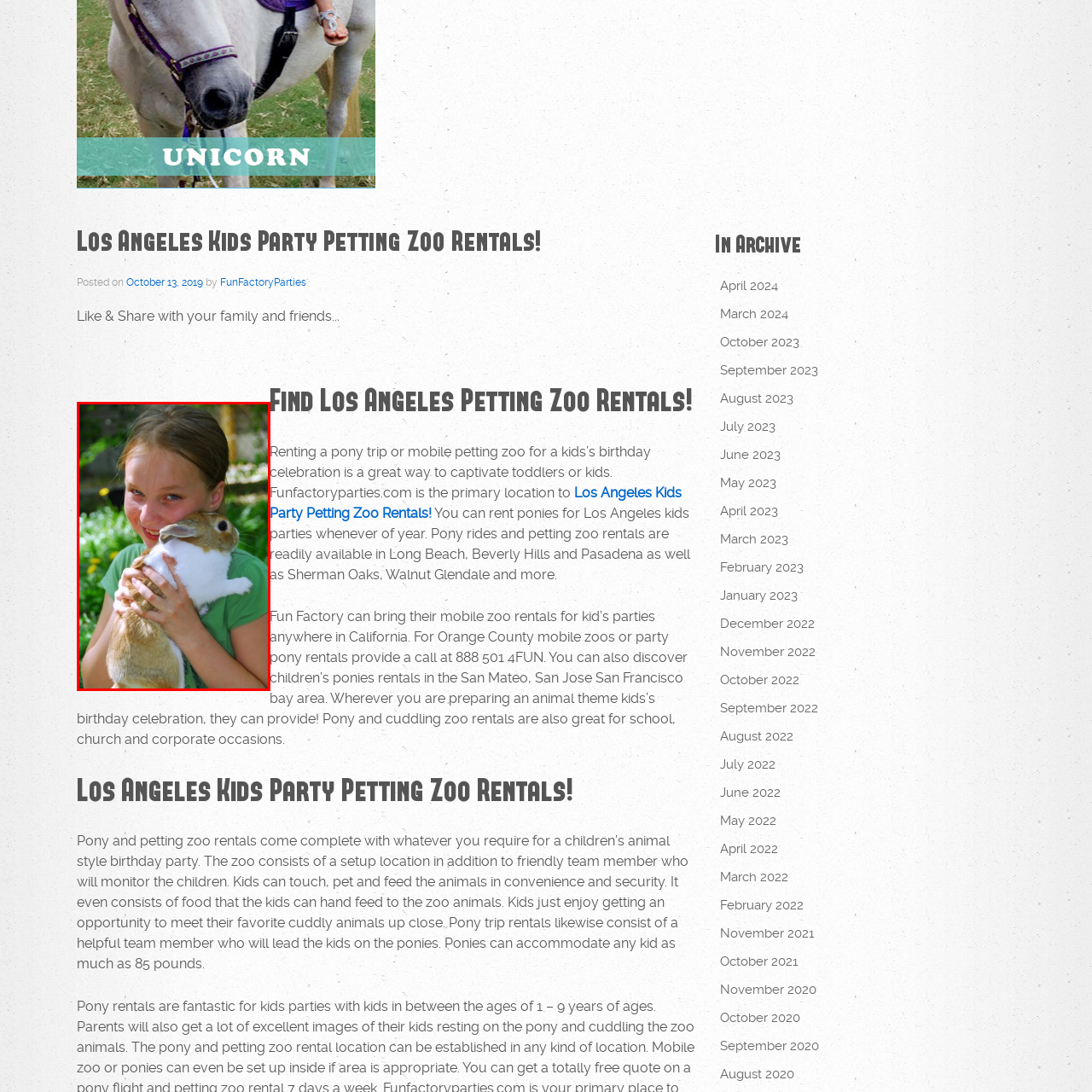Where is the scene likely taking place?
Pay attention to the image within the red bounding box and answer using just one word or a concise phrase.

petting zoo or backyard